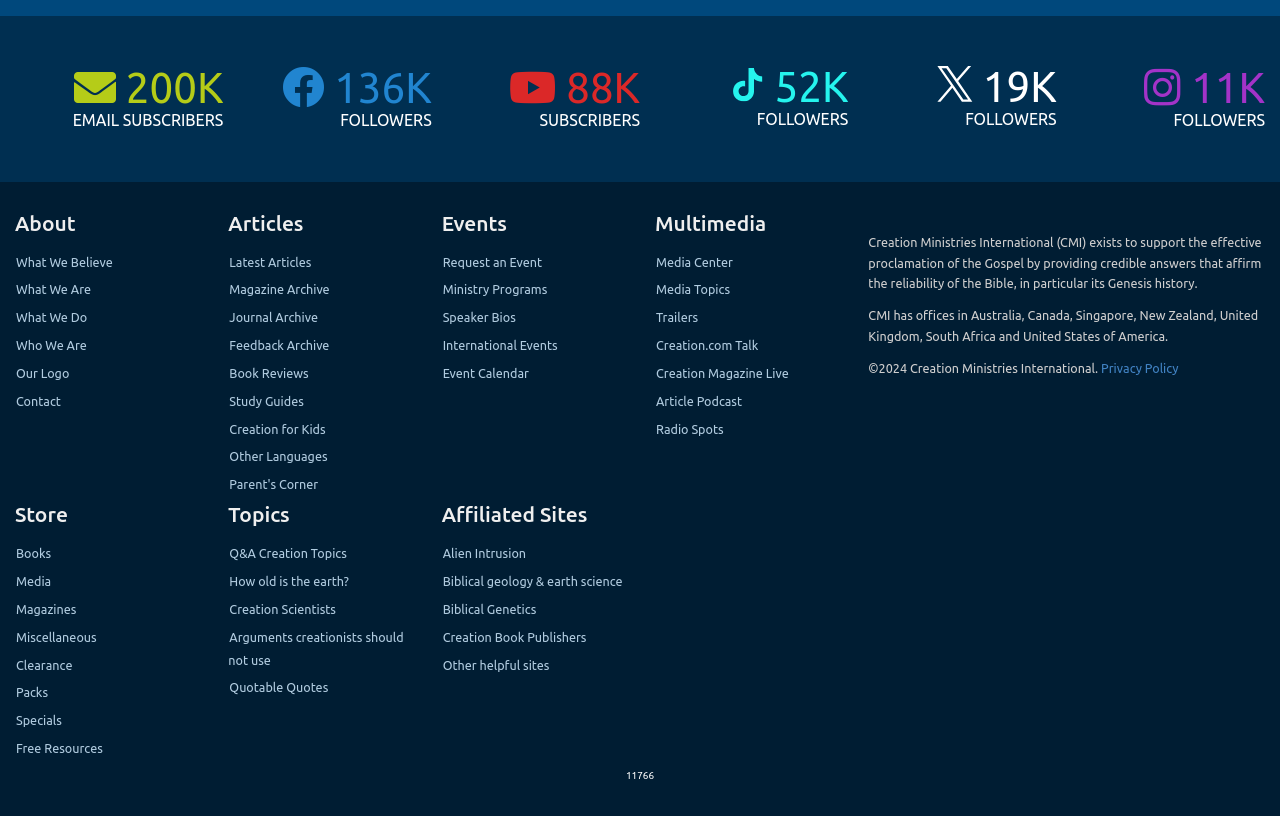What is the link text of the link next to the third reference?
Answer the question with detailed information derived from the image.

I found the third reference by looking at the list of references on the webpage, which are denoted by numbers. The third reference is numbered '10.' and the link next to it has the text 'Return to text'.